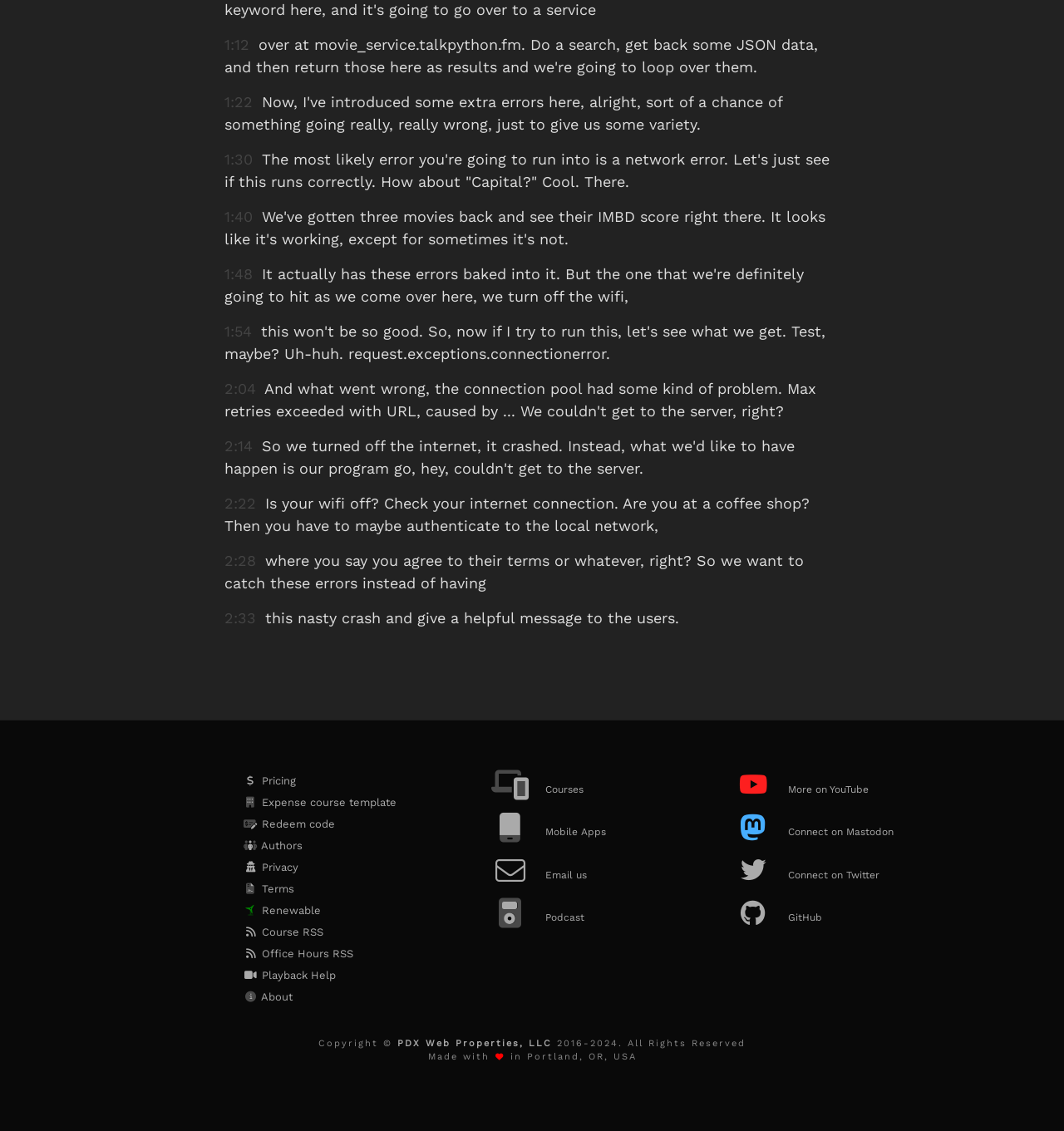Kindly provide the bounding box coordinates of the section you need to click on to fulfill the given instruction: "Go to Expense course template".

[0.228, 0.7, 0.392, 0.719]